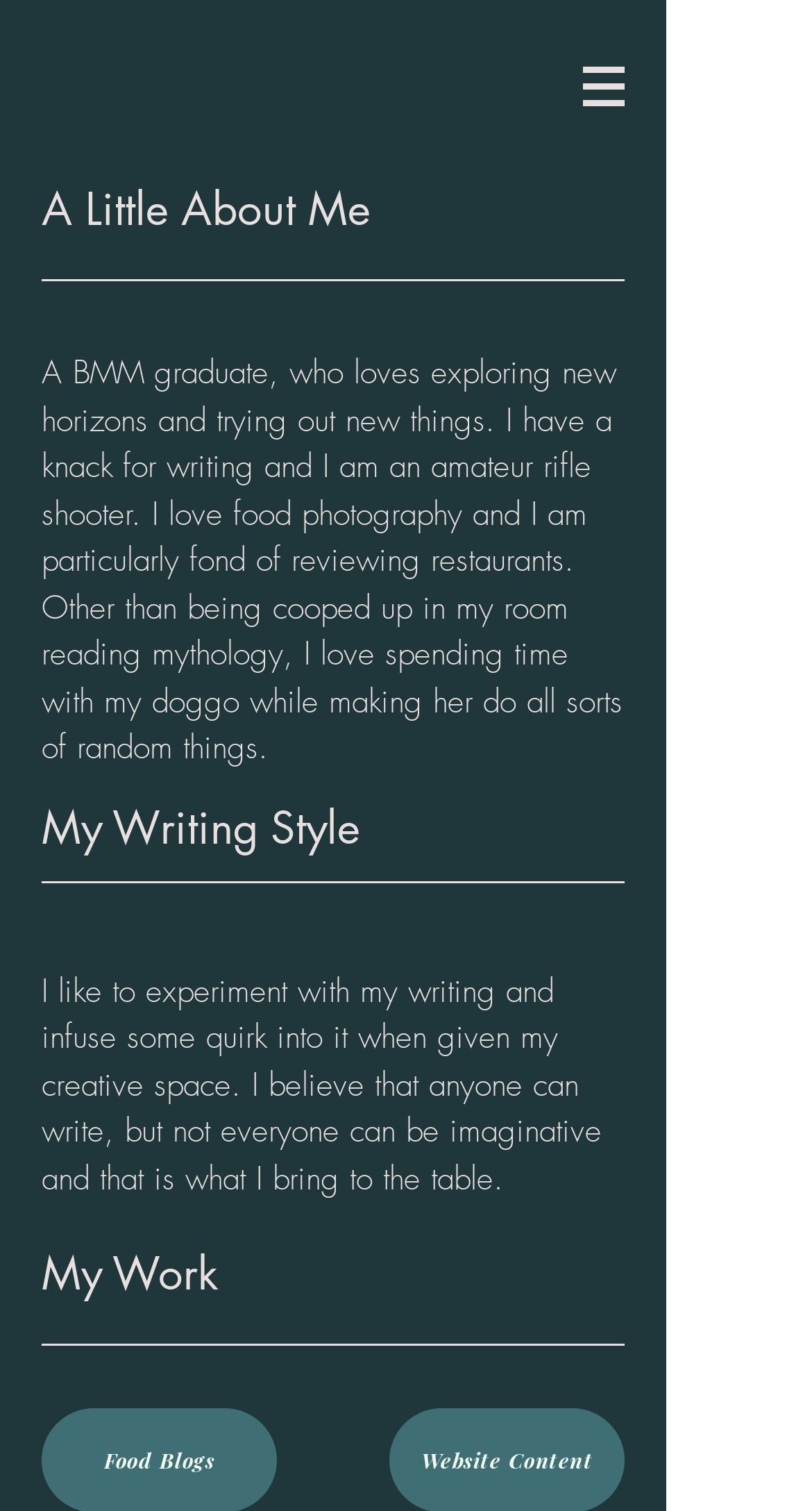What is Anushka's educational background?
Please answer the question with as much detail as possible using the screenshot.

From the StaticText element, we can see that Anushka is a BMM graduate, which suggests that she has completed her Bachelor's degree in Mass Media.